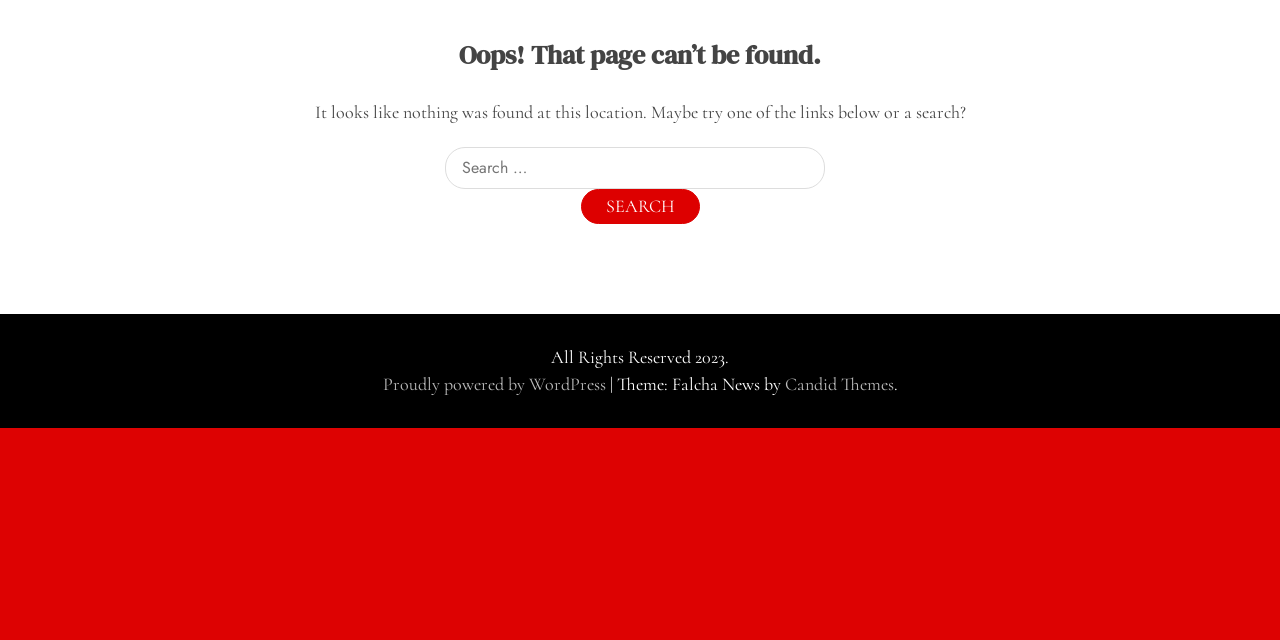Bounding box coordinates are to be given in the format (top-left x, top-left y, bottom-right x, bottom-right y). All values must be floating point numbers between 0 and 1. Provide the bounding box coordinate for the UI element described as: Proudly powered by WordPress

[0.299, 0.583, 0.476, 0.617]